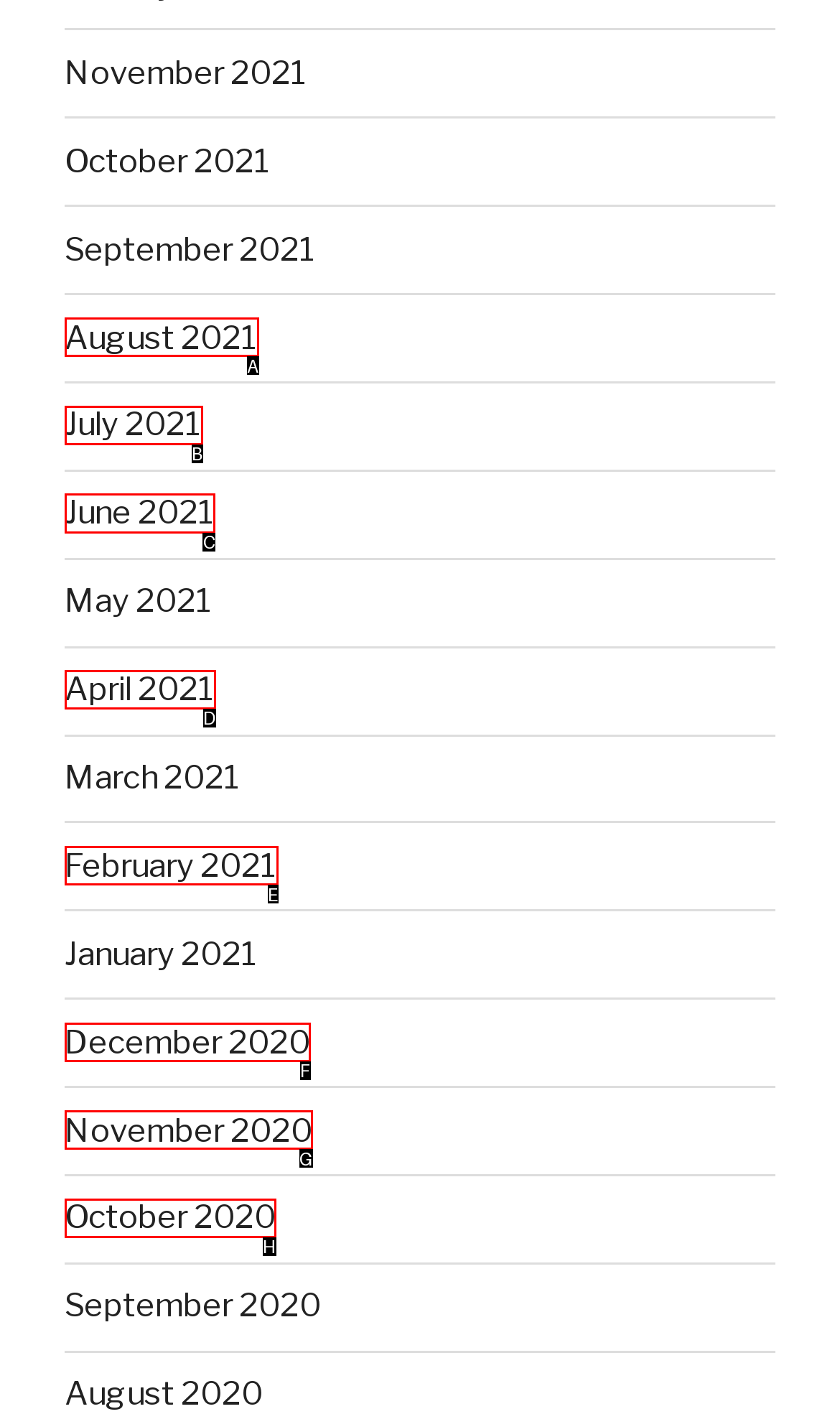Identify which lettered option completes the task: view June 2021. Provide the letter of the correct choice.

C